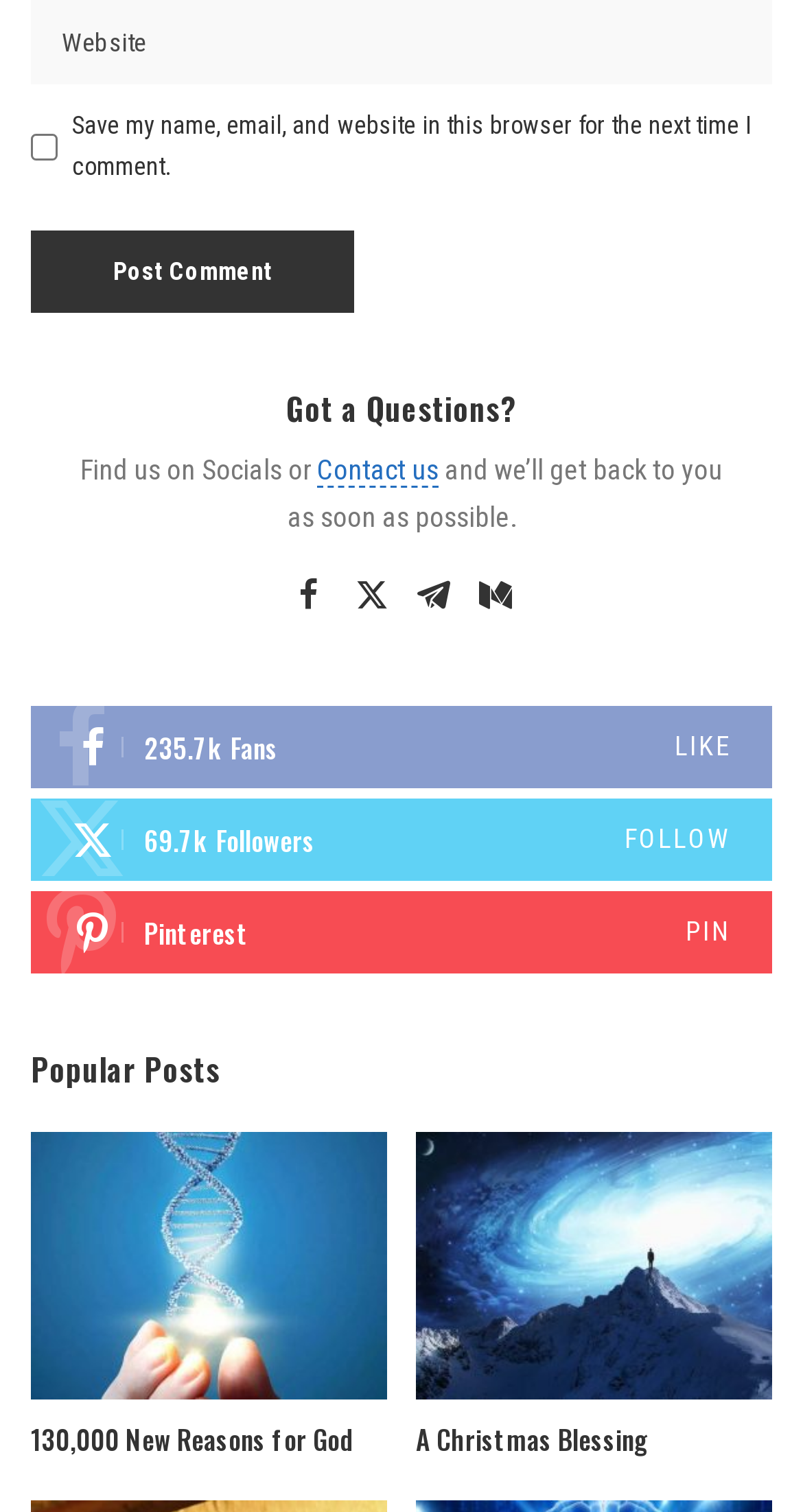Locate the bounding box of the user interface element based on this description: "aria-label="130,000 New Reasons for God"".

[0.038, 0.749, 0.482, 0.925]